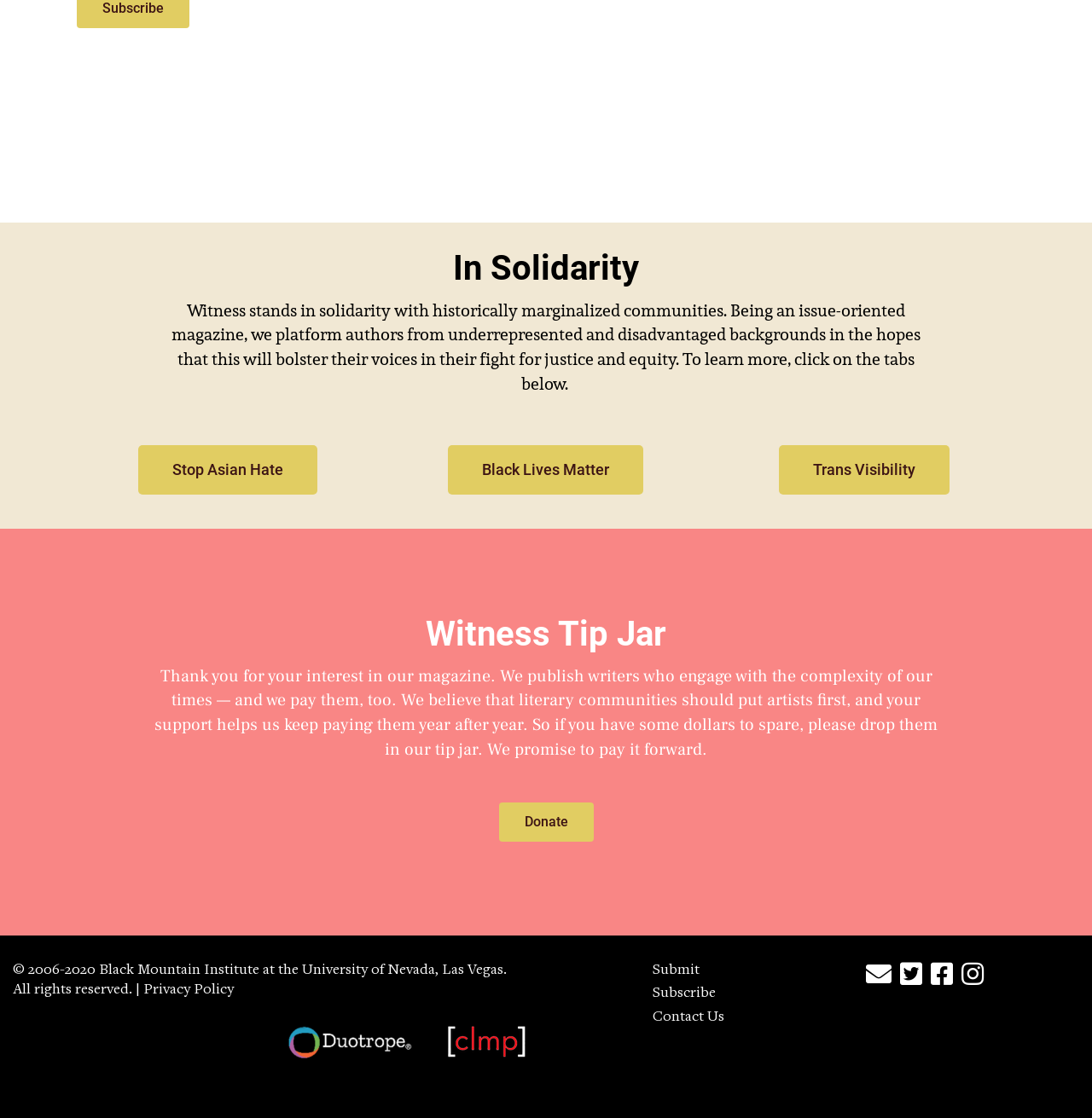Identify the bounding box coordinates of the region I need to click to complete this instruction: "Explore the 'HEALTH & FITNESS' category".

None